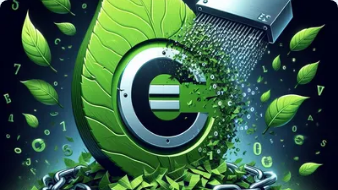Describe all the aspects of the image extensively.

The image depicts a creative representation of a data deletion concept, featuring a stylized green leaf with a circular emblem resembling a digital 'C' at its center. Above the emblem, a metallic shredder pours out fragmented bits of green leaves and digital numbers, symbolizing the process of securely erasing data. The vibrant green hues convey themes of environmental responsibility and digital security. This image is associated with the topic "Facebook Data Deletion Request," indicating methods for users to delete the data shared with Encyro when logging in with Facebook, highlighting the importance of data privacy and secure disposal practices.